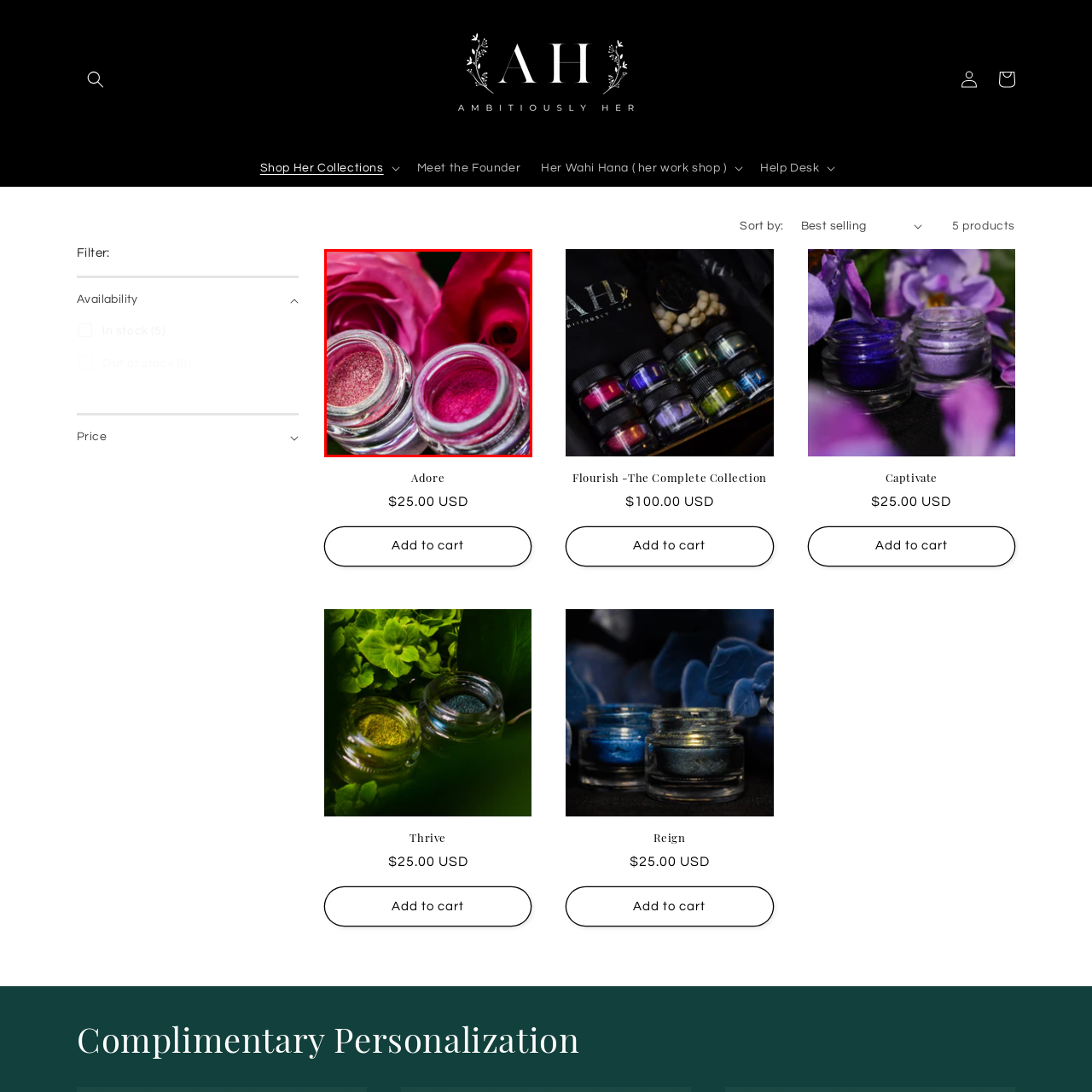Offer a detailed explanation of the elements found within the defined red outline.

This vibrant image showcases two small glass jars filled with shimmering loose pigments, set against a backdrop of lovely pink roses. The jars, positioned closely together, contain shades of pink that glisten in the light; one jar holds a soft, sparkling pink, while the other features a more vivid, bright hue. The roses in the background complement the pigments’ colors, emphasizing the beauty and elegance of this cosmetic product. This scene encapsulates the allure of makeup, inviting viewers to explore the artistry and creativity that can be achieved with these luxurious shades.